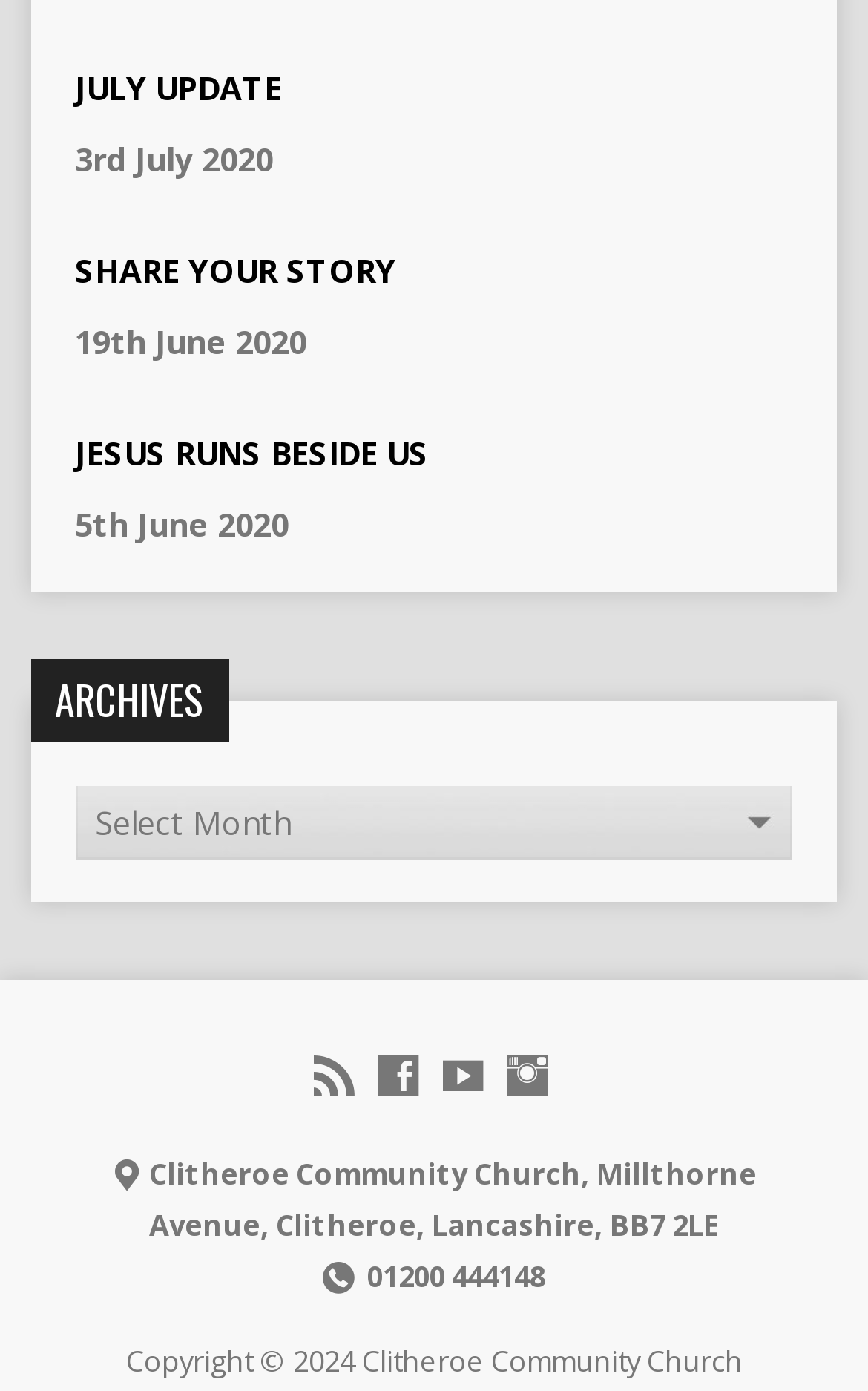Determine the bounding box coordinates of the region to click in order to accomplish the following instruction: "Click on SHARE YOUR STORY". Provide the coordinates as four float numbers between 0 and 1, specifically [left, top, right, bottom].

[0.086, 0.179, 0.456, 0.21]